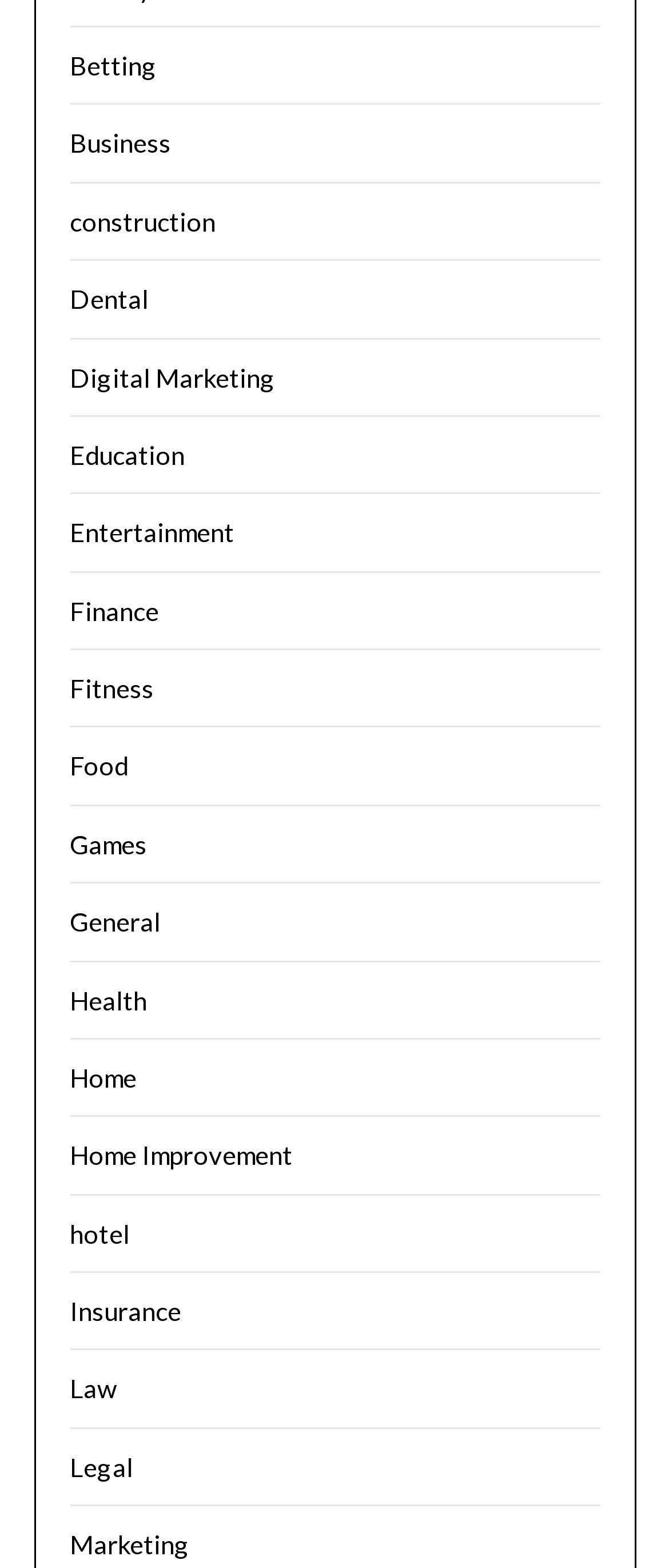Determine the bounding box coordinates of the clickable element necessary to fulfill the instruction: "Register for the Fair Rubber Newsletter". Provide the coordinates as four float numbers within the 0 to 1 range, i.e., [left, top, right, bottom].

None